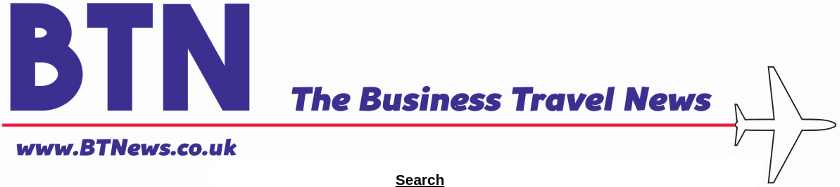Please look at the image and answer the question with a detailed explanation: What is the purpose of the search link?

The search link positioned beneath the logo suggests user interactivity and access to more information on the website, allowing readers to explore the latest news and insights in the business travel industry.